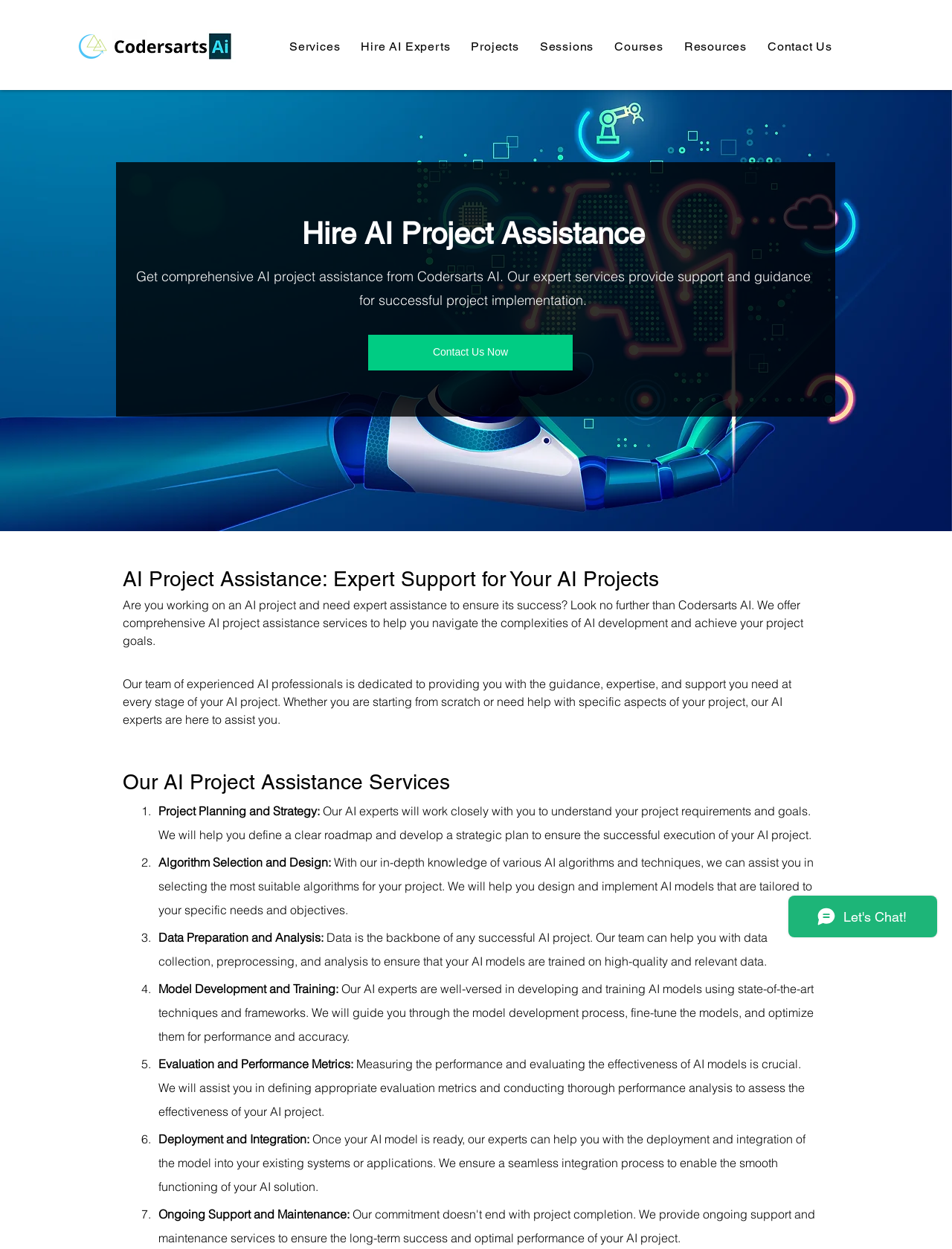Find the bounding box coordinates of the area that needs to be clicked in order to achieve the following instruction: "Click the 'Contact Us' link". The coordinates should be specified as four float numbers between 0 and 1, i.e., [left, top, right, bottom].

[0.798, 0.026, 0.882, 0.049]